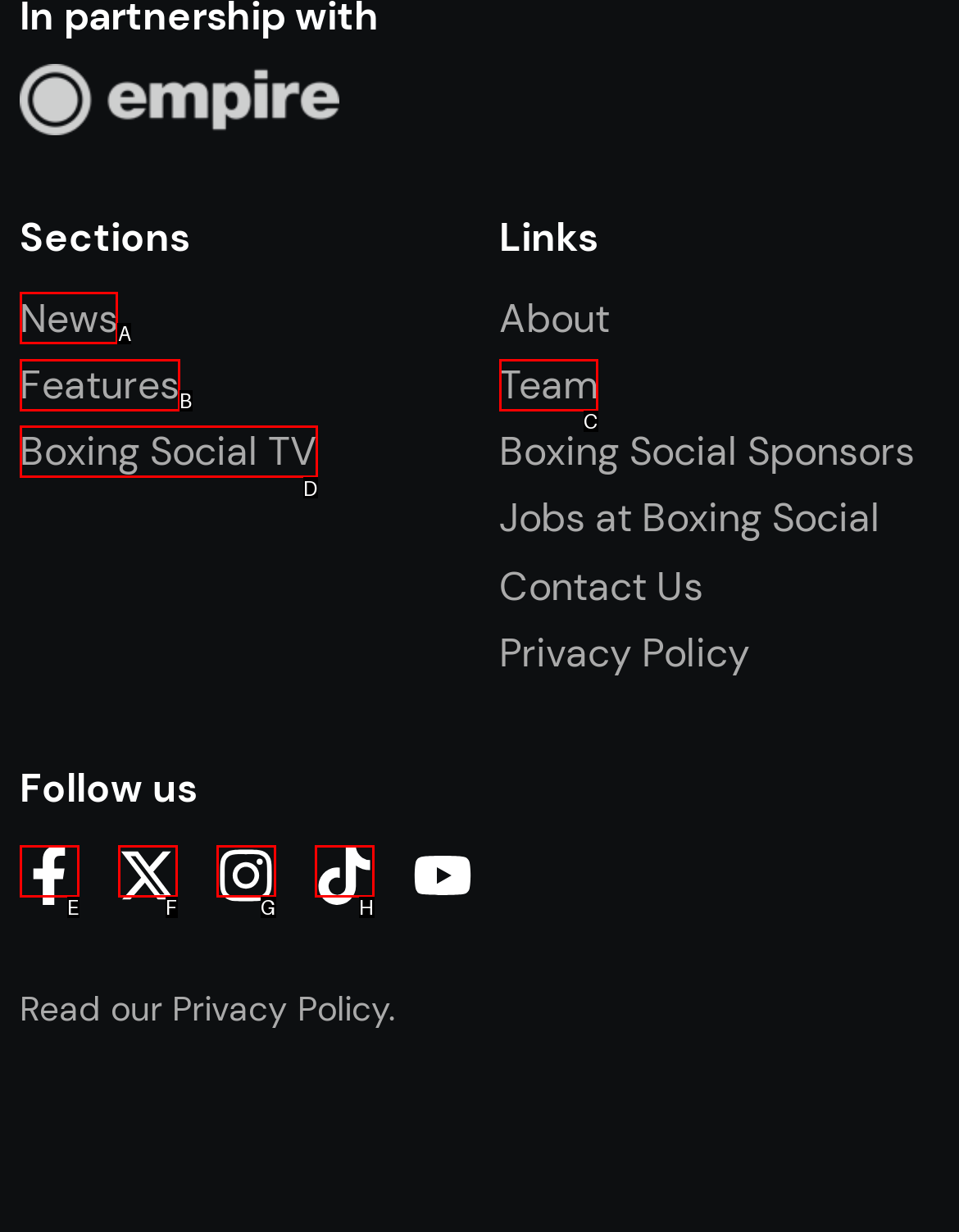Tell me which one HTML element I should click to complete the following task: Click on News
Answer with the option's letter from the given choices directly.

A